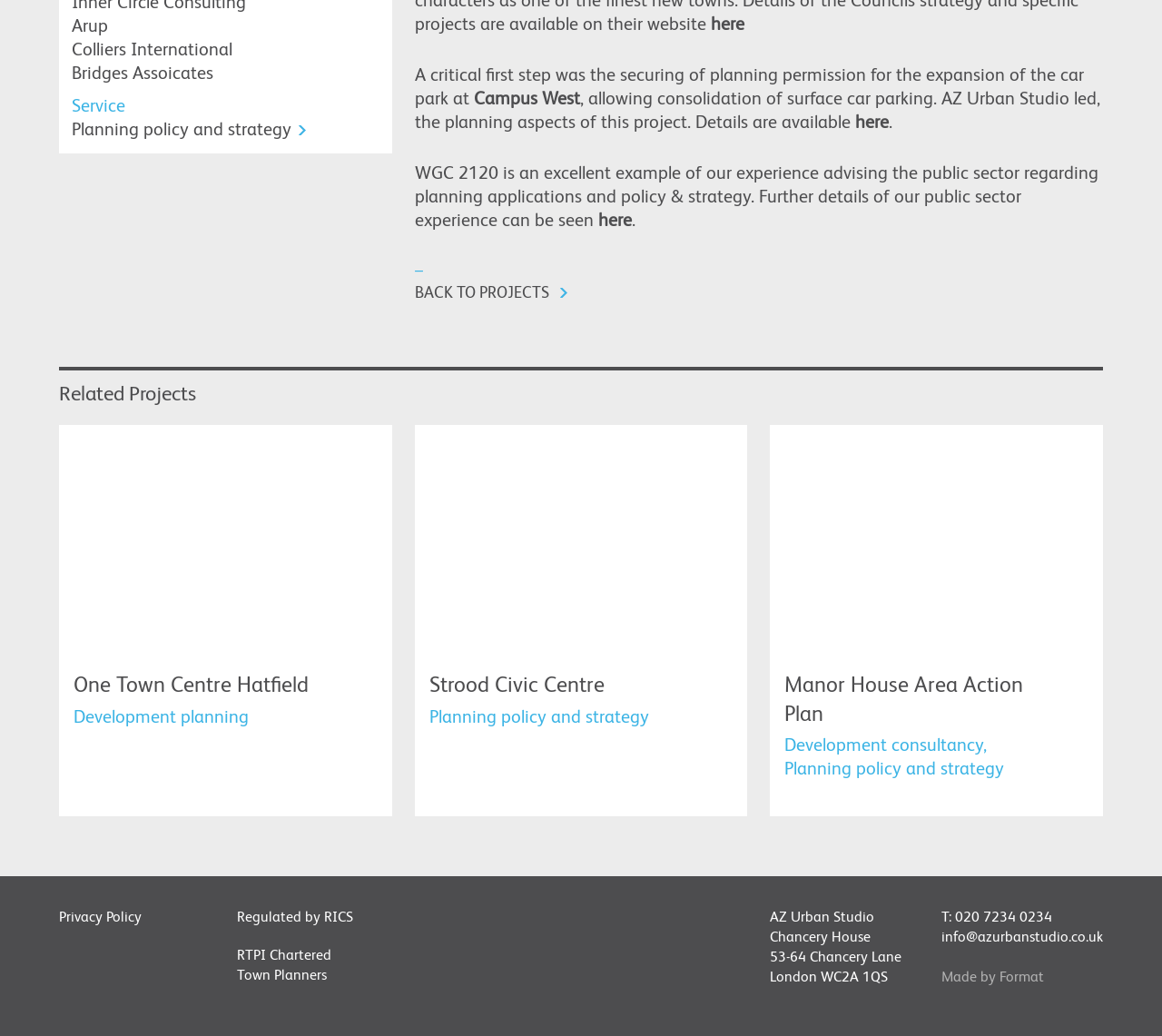How many related projects are listed?
Examine the screenshot and reply with a single word or phrase.

3